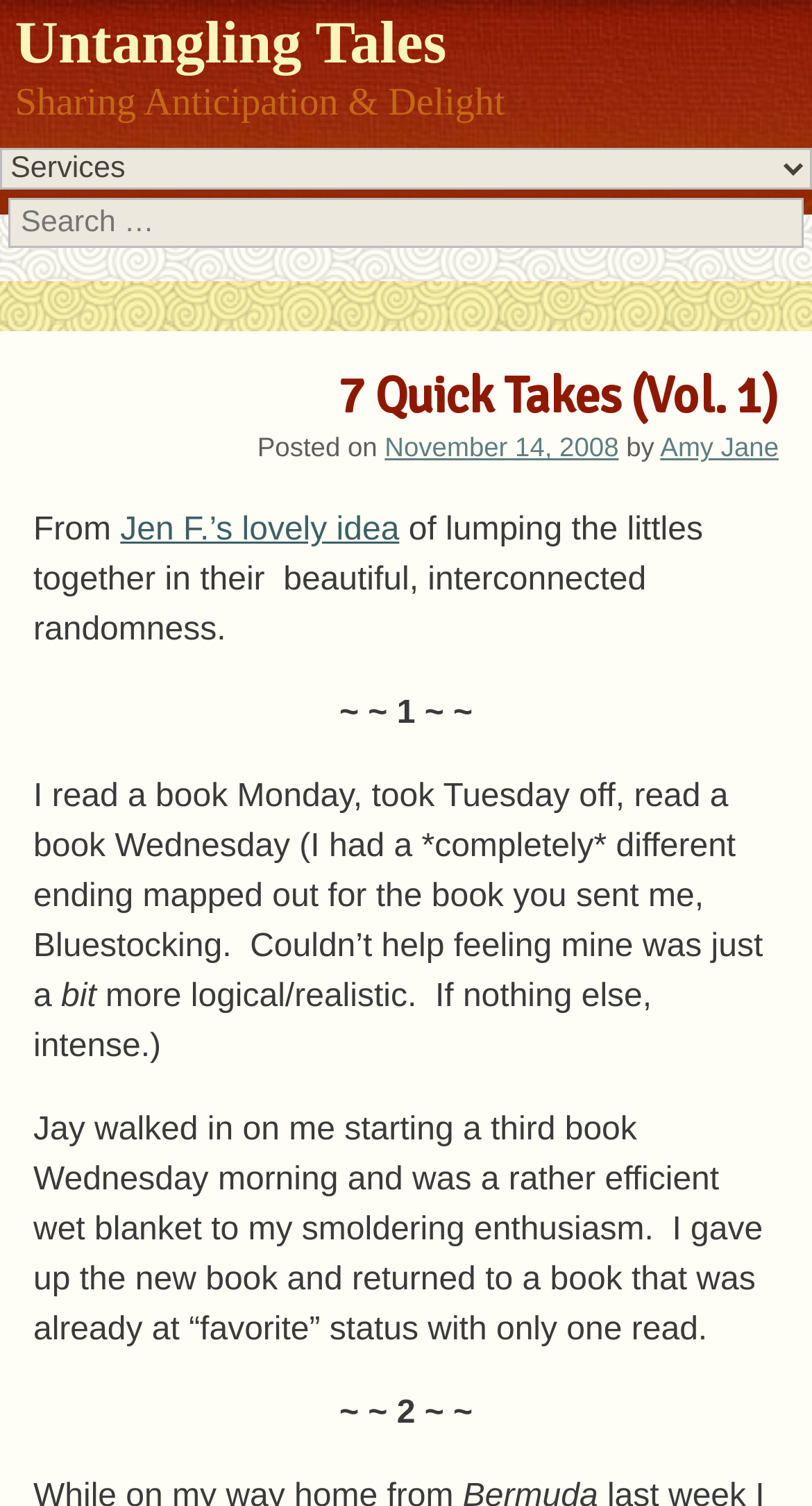What is the status of the combobox?
Based on the image, answer the question with as much detail as possible.

I found the status of the combobox by looking at the element description 'combobox '' hasPopup: menu expanded: False', which indicates that the combobox is not expanded.